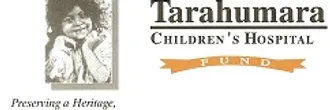What is the young girl's facial expression?
Please provide a single word or phrase as your answer based on the image.

Smiling gently